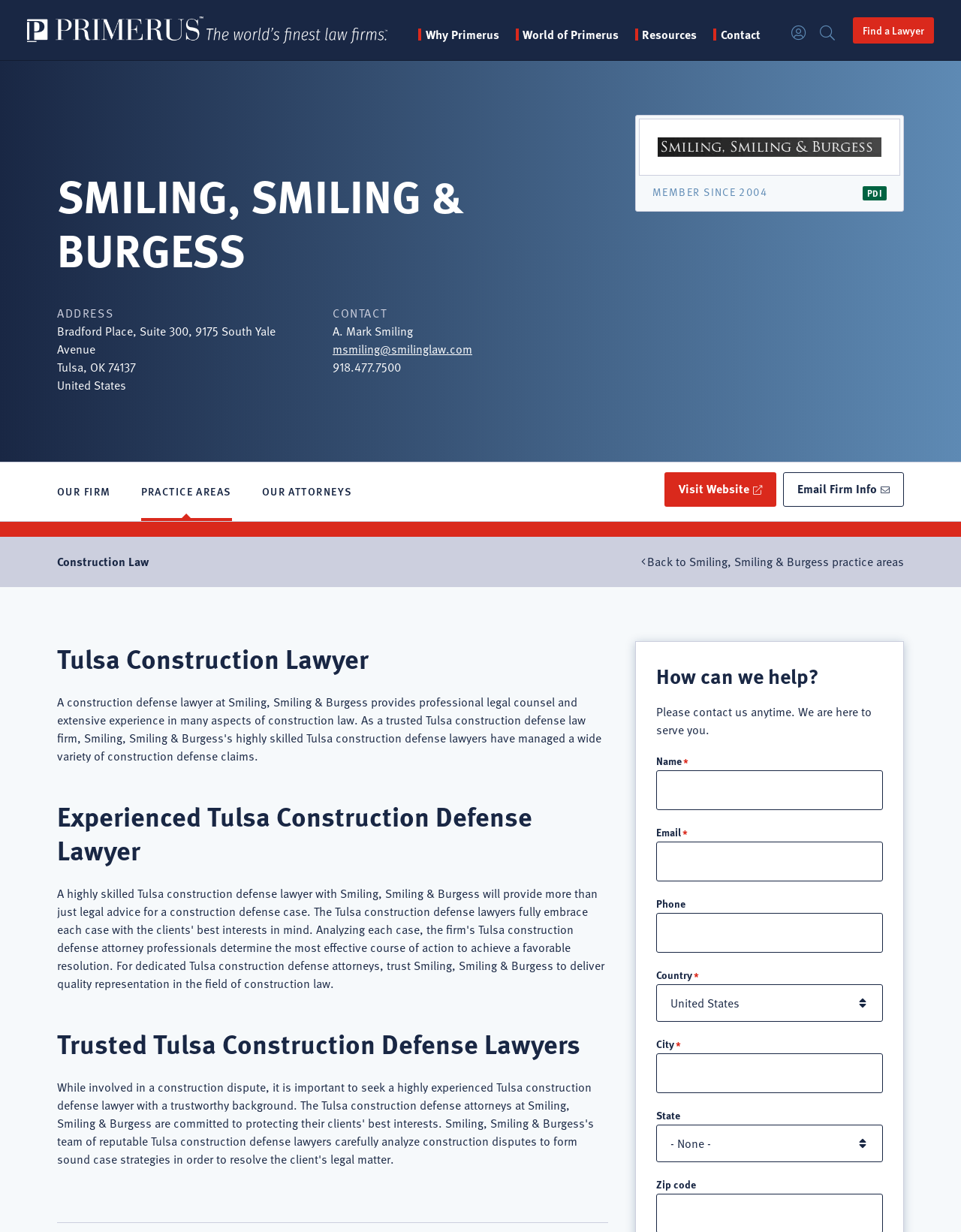Find the bounding box coordinates for the area that should be clicked to accomplish the instruction: "Email the firm information".

[0.815, 0.383, 0.941, 0.411]